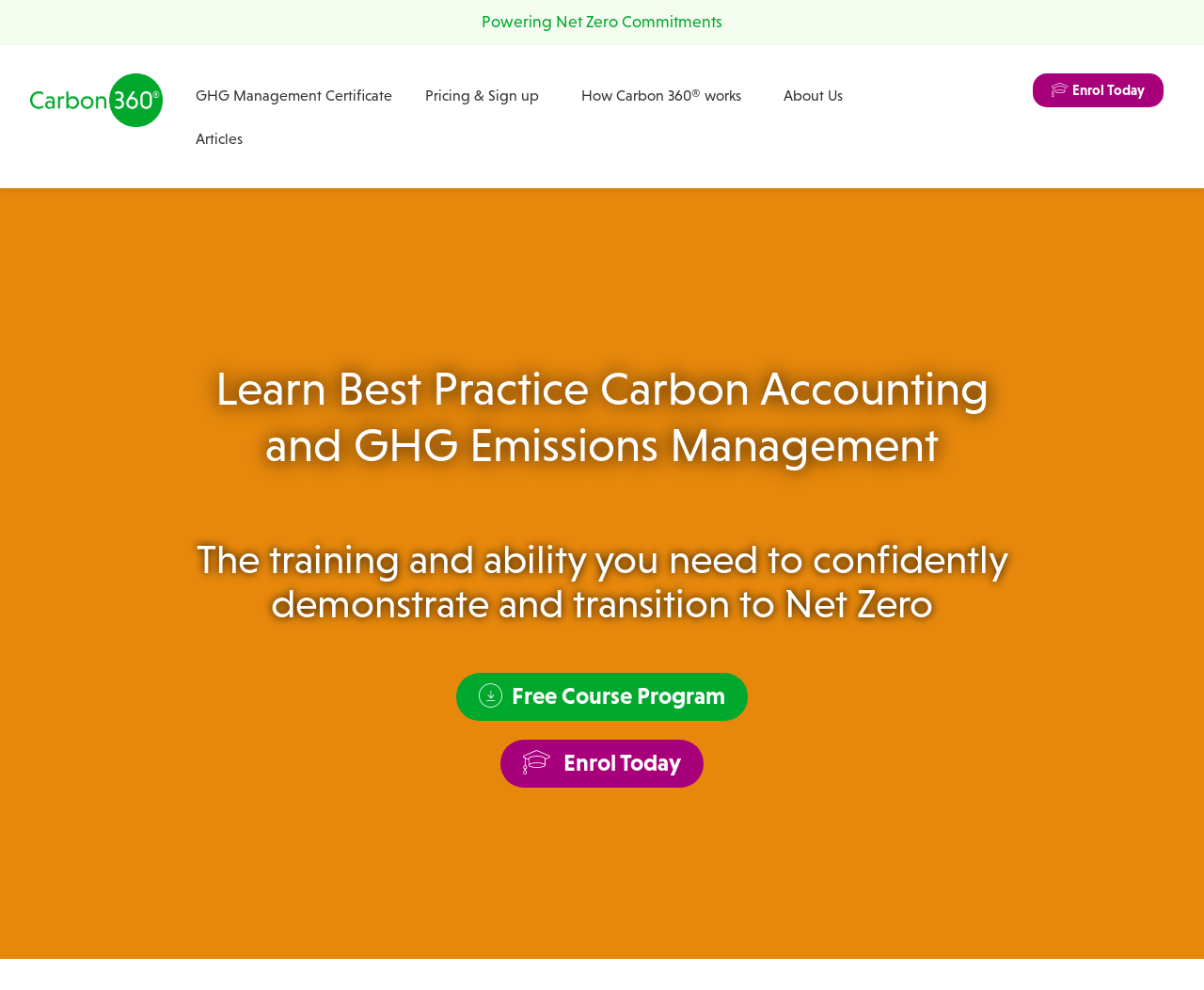Give a succinct answer to this question in a single word or phrase: 
What is the focus of the 'Free Course Program' link?

Free course